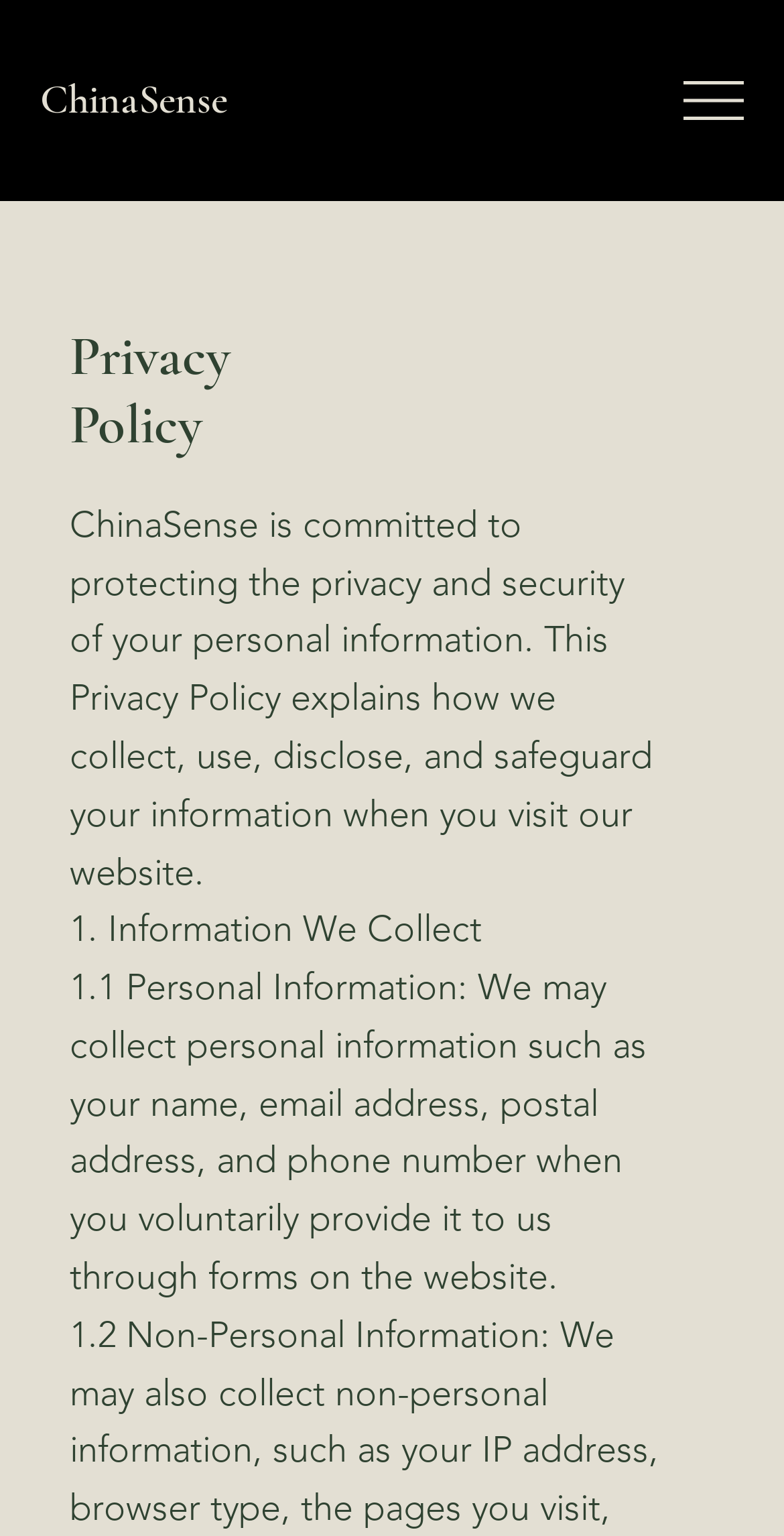Please examine the image and provide a detailed answer to the question: What is the first type of information mentioned in the policy?

The first type of information mentioned in the policy can be determined by looking at the static text element that says '1. Information We Collect' and its subsequent element that says '1.1 Personal Information: ...'. This suggests that the first type of information mentioned in the policy is personal information.